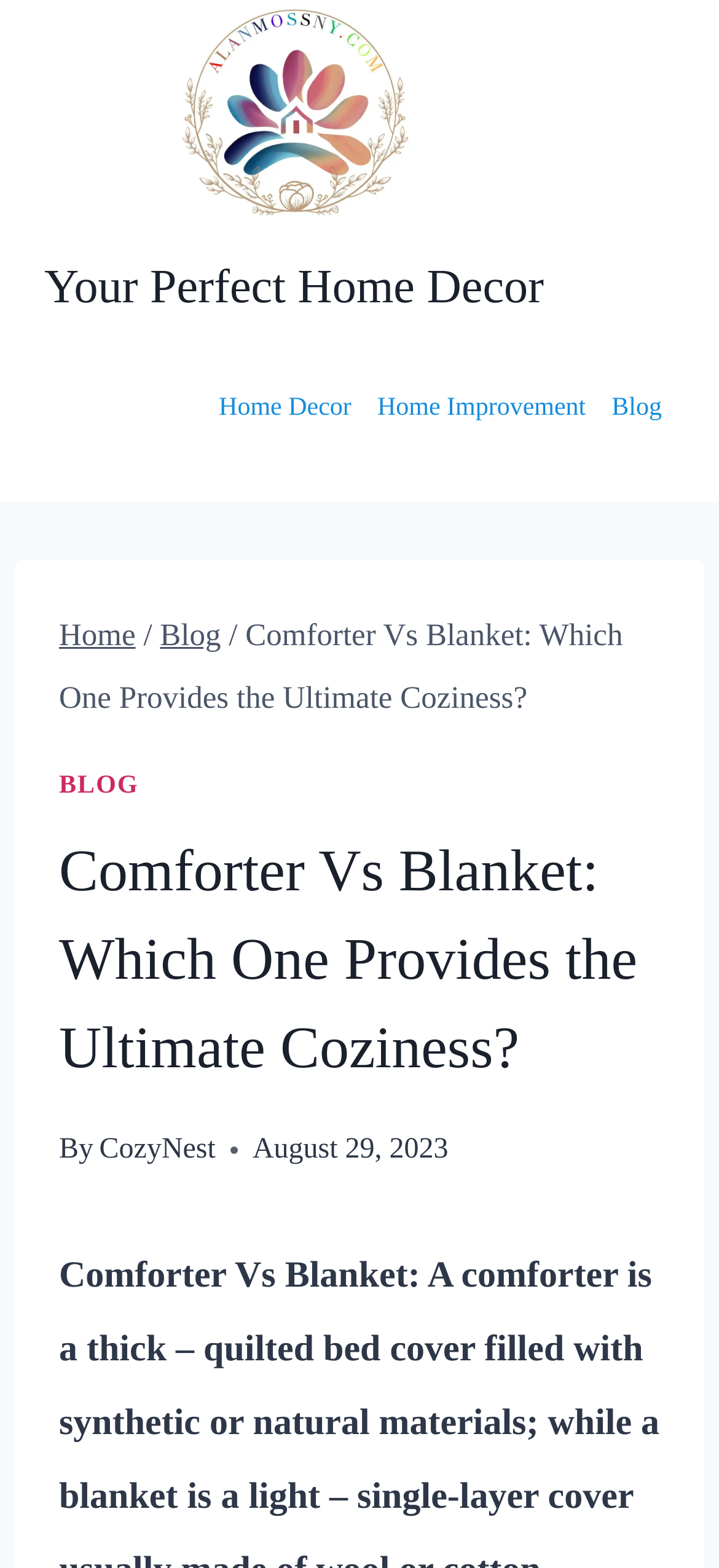Give a concise answer using one word or a phrase to the following question:
What is the author of the current article?

CozyNest